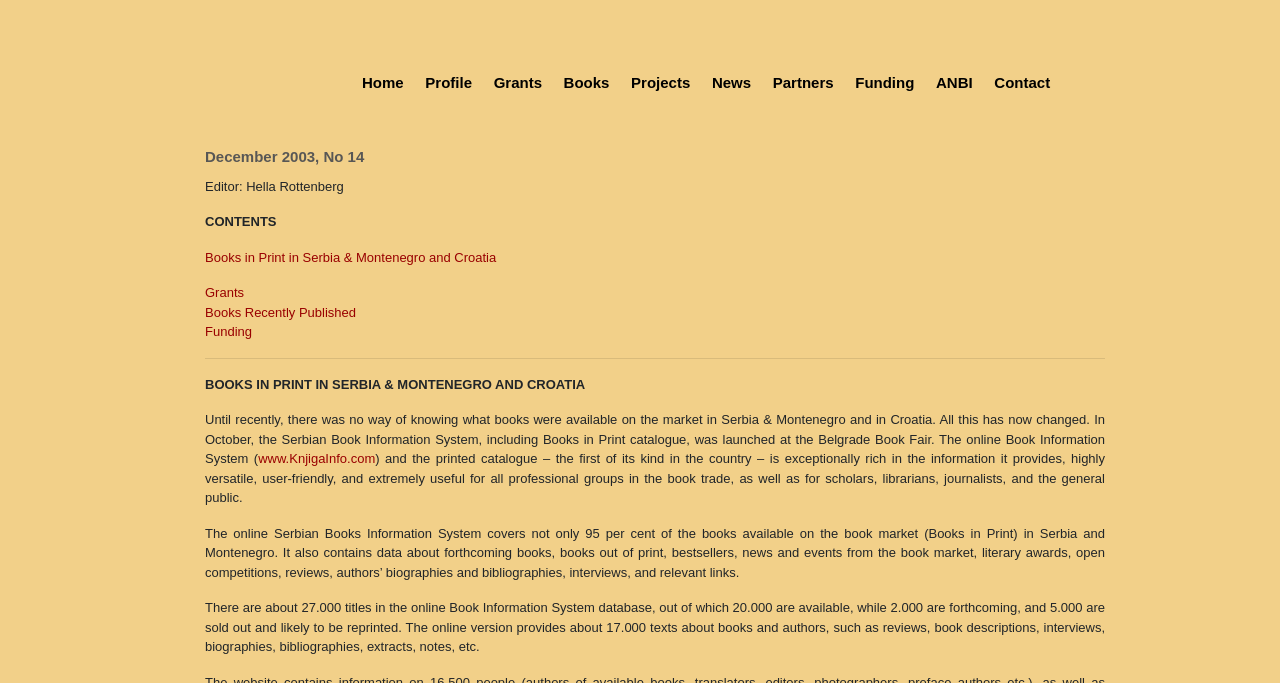Please reply to the following question using a single word or phrase: 
What is the online system that provides information about books in Serbia and Montenegro?

www.KnjigaInfo.com